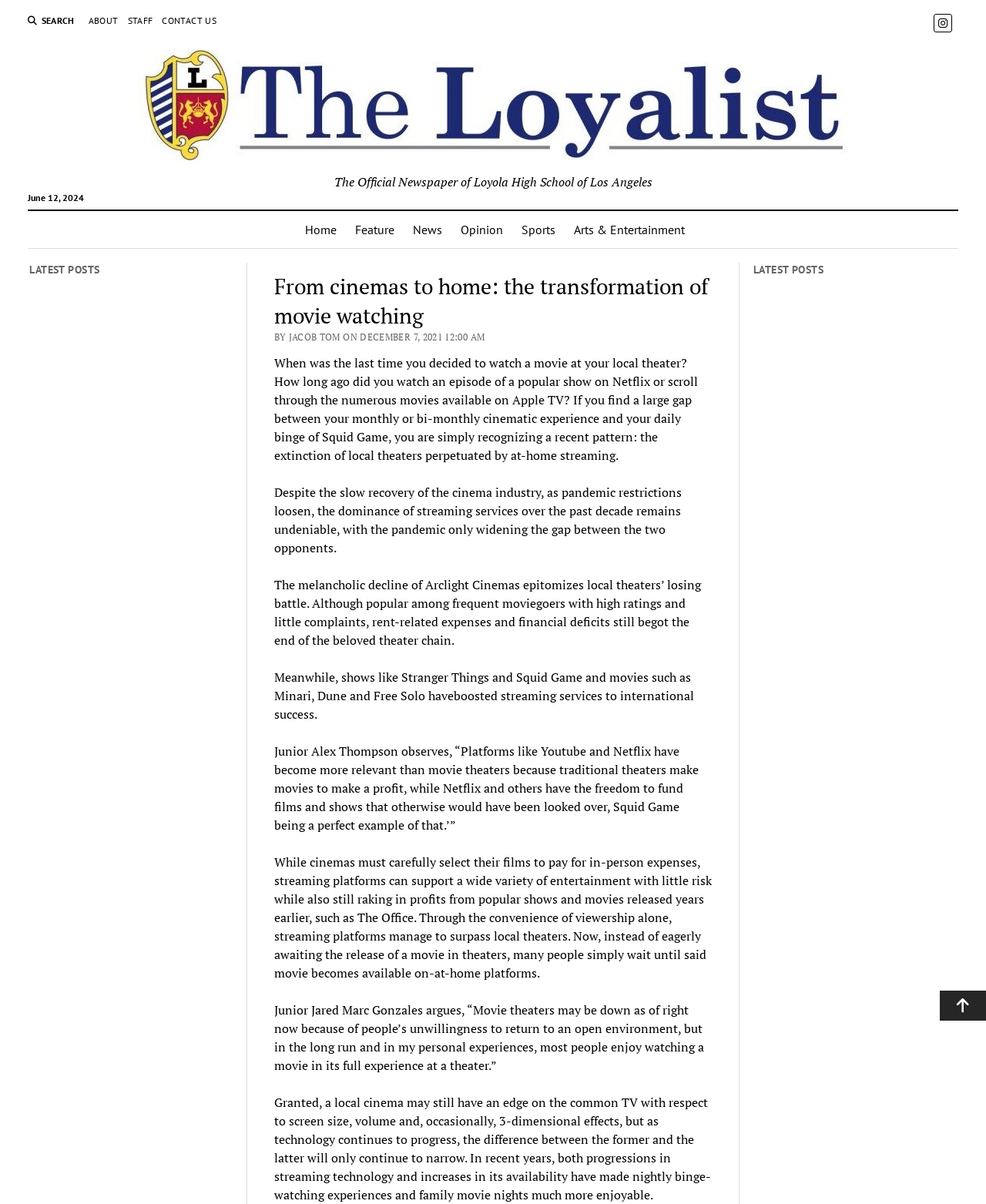Pinpoint the bounding box coordinates of the element you need to click to execute the following instruction: "Scroll to the top". The bounding box should be represented by four float numbers between 0 and 1, in the format [left, top, right, bottom].

[0.953, 0.823, 1.0, 0.848]